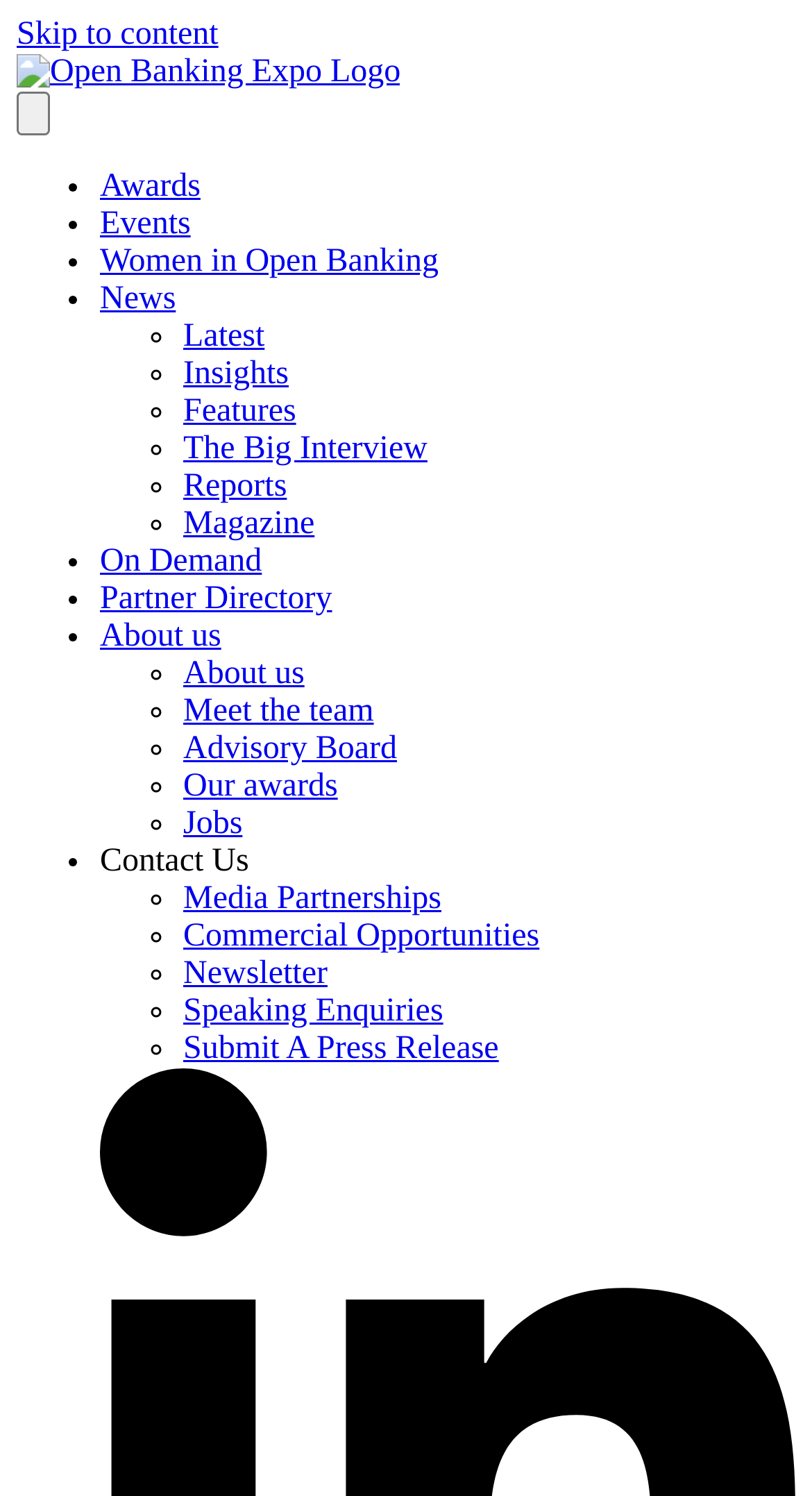Find the bounding box of the UI element described as: "Women in Open Banking". The bounding box coordinates should be given as four float values between 0 and 1, i.e., [left, top, right, bottom].

[0.123, 0.163, 0.54, 0.187]